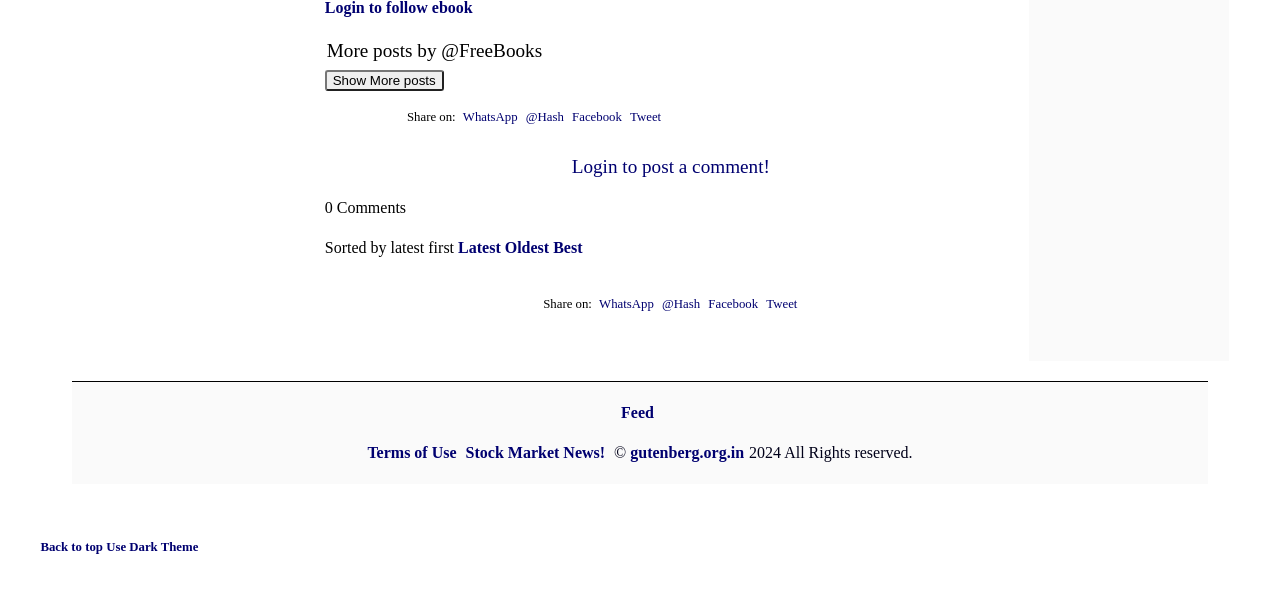Give a one-word or short phrase answer to this question: 
What is the title of the post?

Ukraine the land and its people